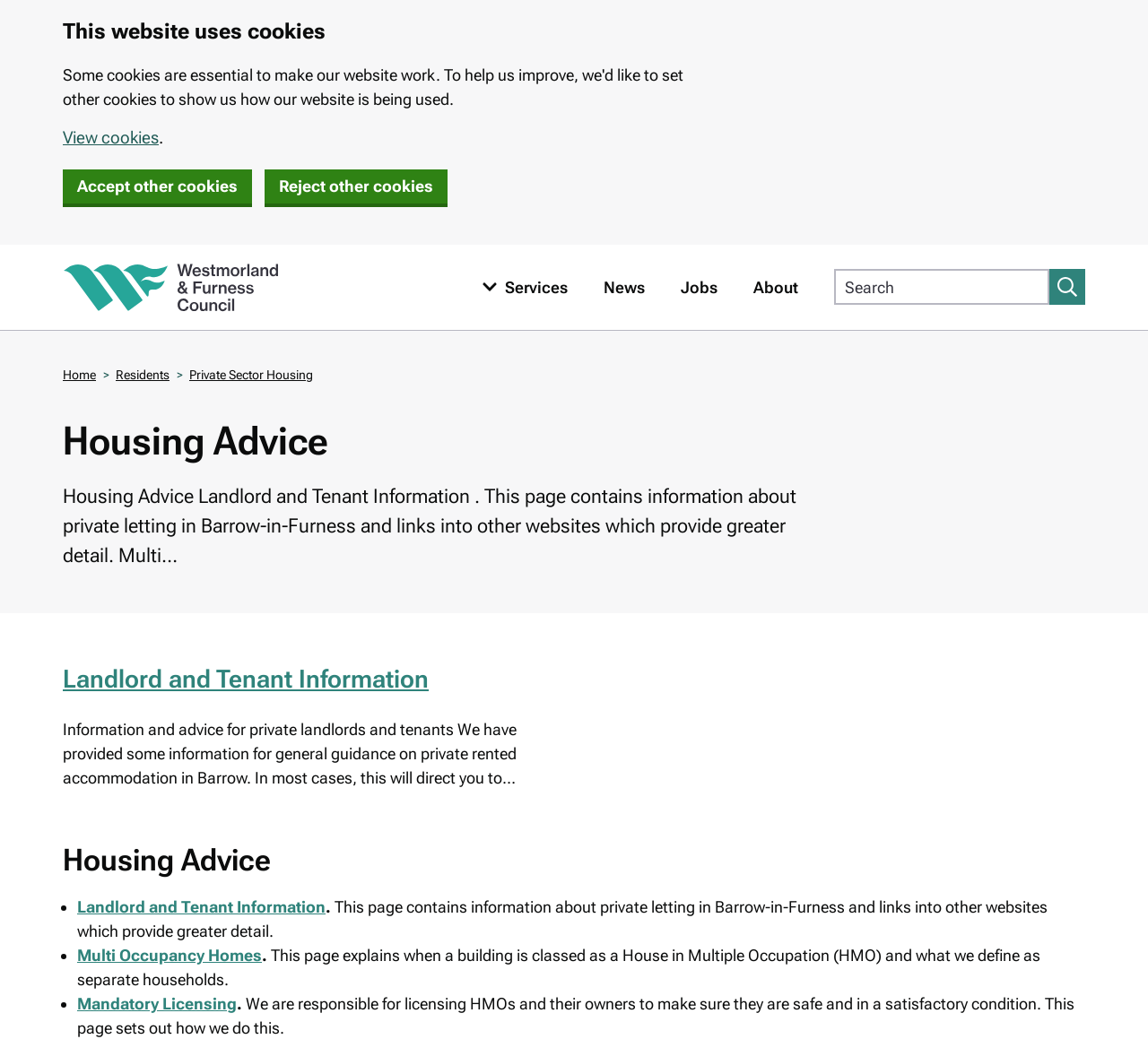Please find and report the bounding box coordinates of the element to click in order to perform the following action: "Learn about Multi Occupancy Homes". The coordinates should be expressed as four float numbers between 0 and 1, in the format [left, top, right, bottom].

[0.067, 0.91, 0.228, 0.928]